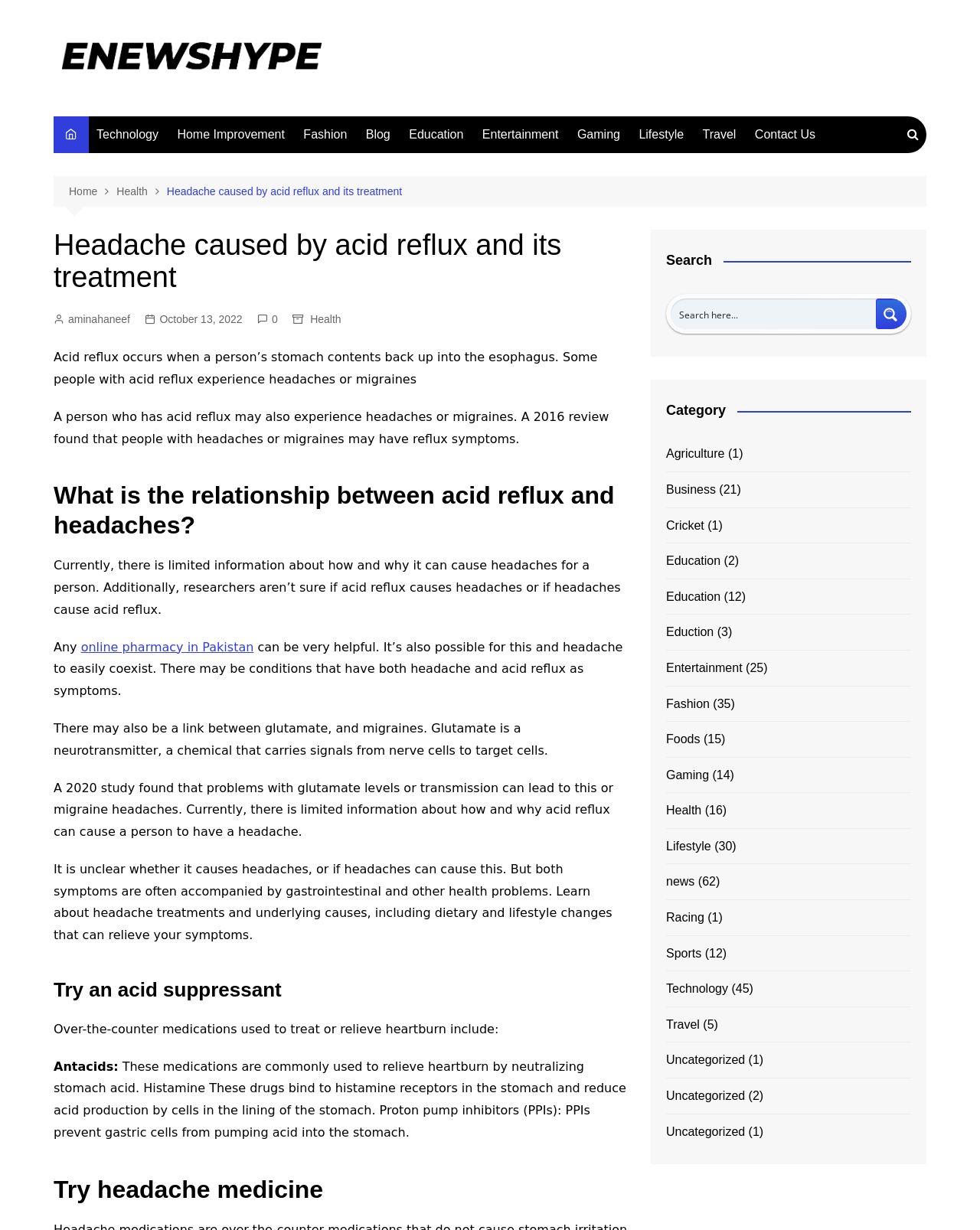What is the purpose of antacids?
Utilize the image to construct a detailed and well-explained answer.

According to the webpage, antacids are used to relieve heartburn by neutralizing stomach acid, which is a symptom of acid reflux.